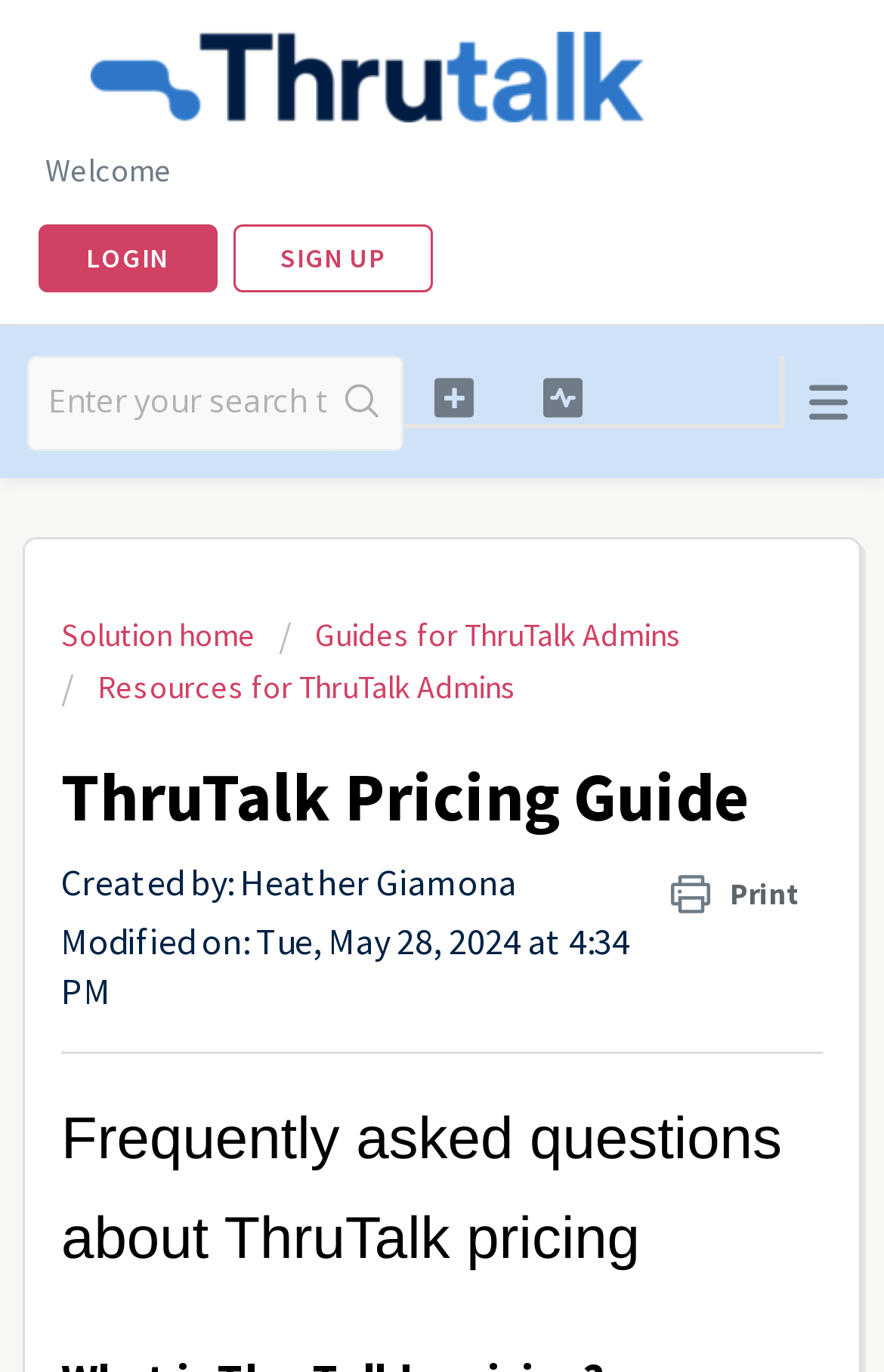How many icons are there in the top right corner?
Provide a detailed answer to the question using information from the image.

In the top right corner, I found three link elements with OCR text '', '', and '', which are likely icons.